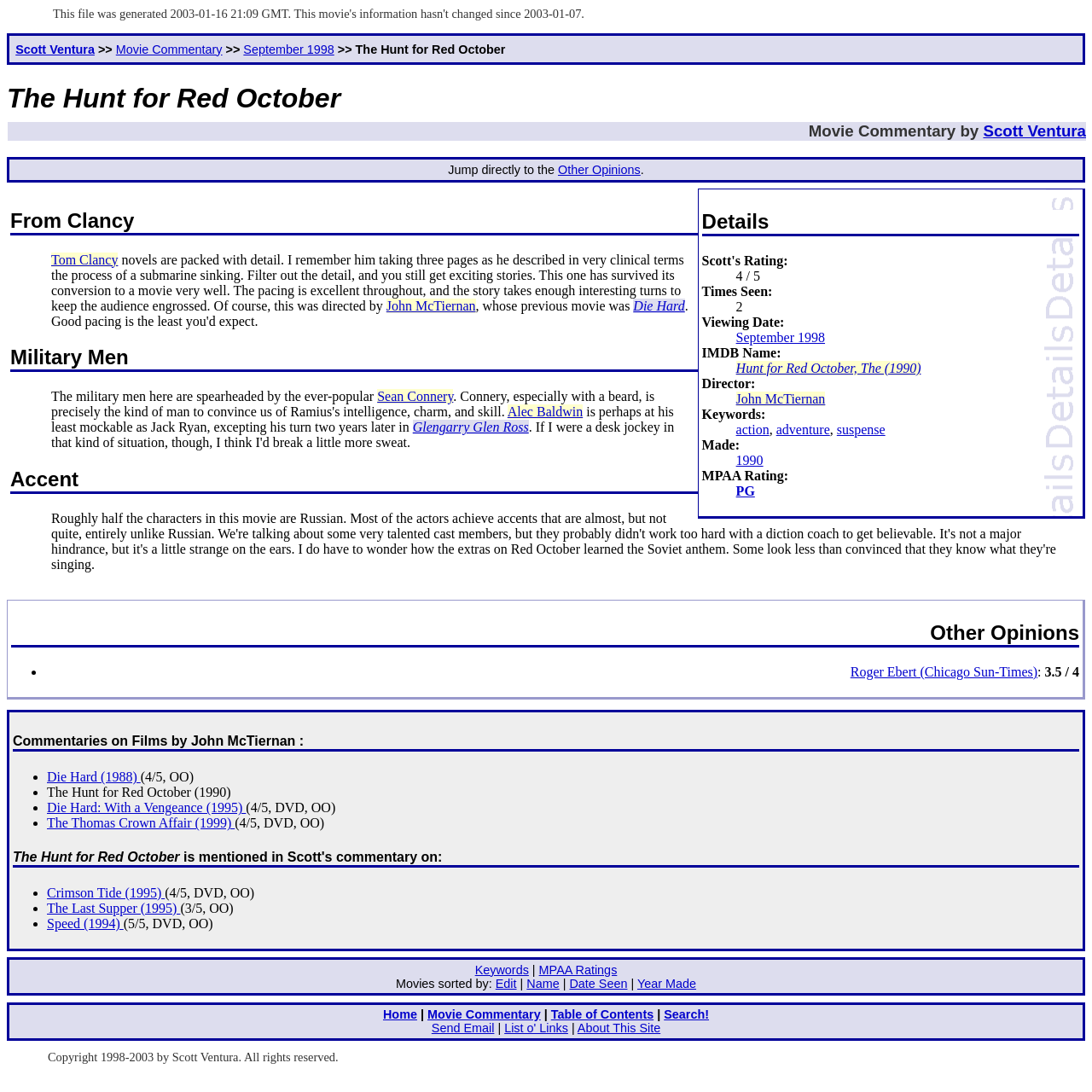Specify the bounding box coordinates (top-left x, top-left y, bottom-right x, bottom-right y) of the UI element in the screenshot that matches this description: Home

[0.351, 0.923, 0.382, 0.935]